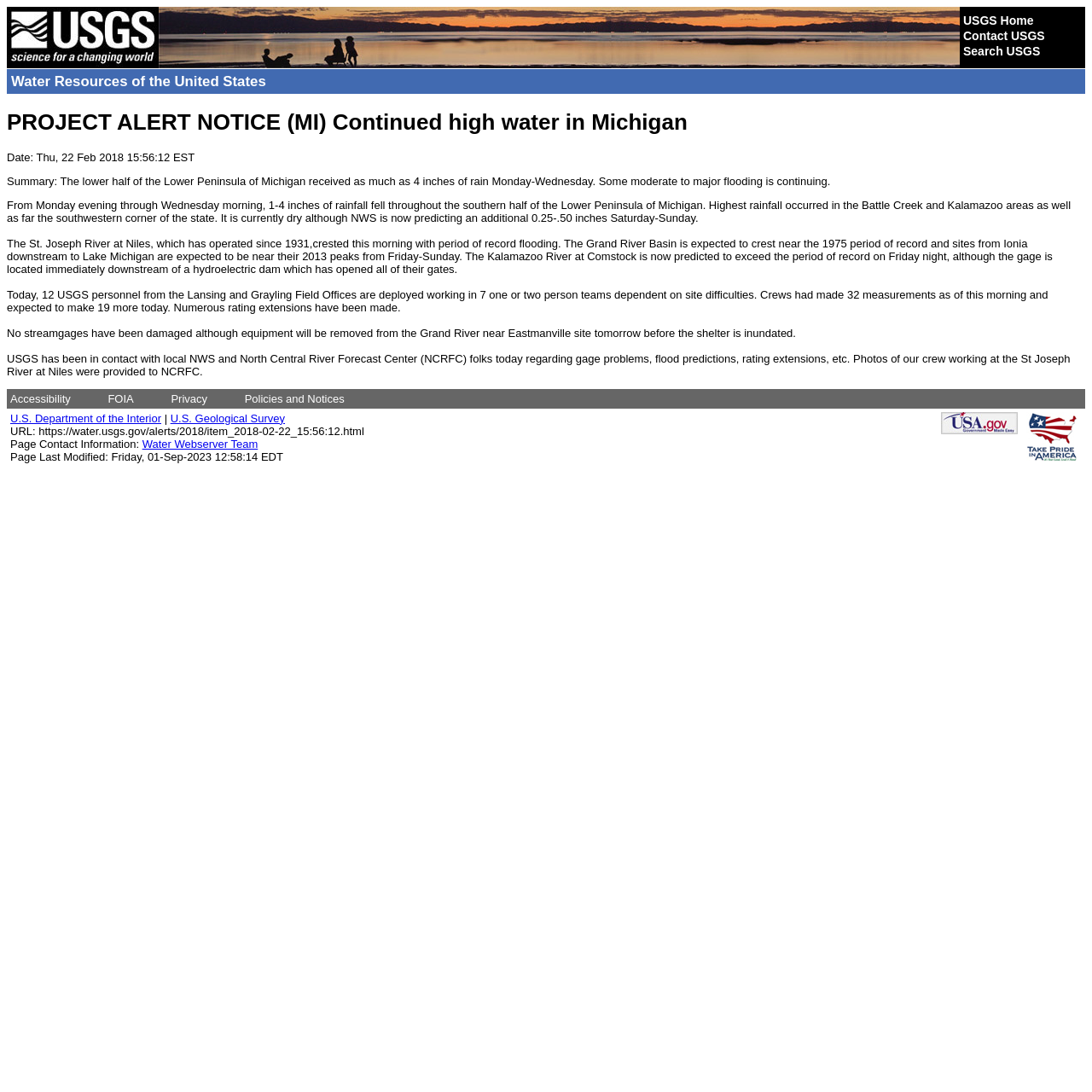Please identify the bounding box coordinates of the area I need to click to accomplish the following instruction: "access USGS accessibility information".

[0.009, 0.359, 0.065, 0.371]